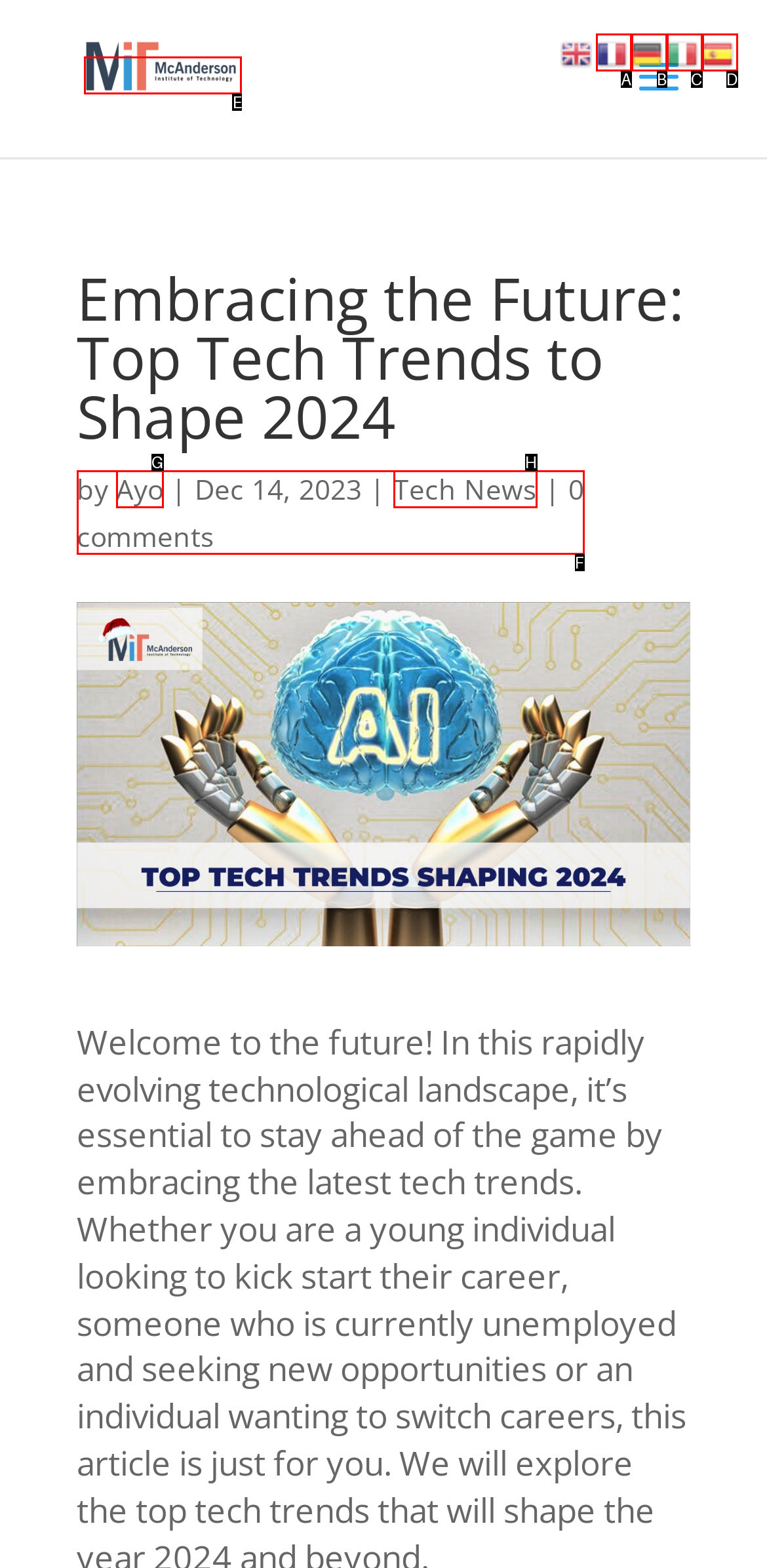Select the appropriate bounding box to fulfill the task: Visit McAnderson Institute of Technology website Respond with the corresponding letter from the choices provided.

E